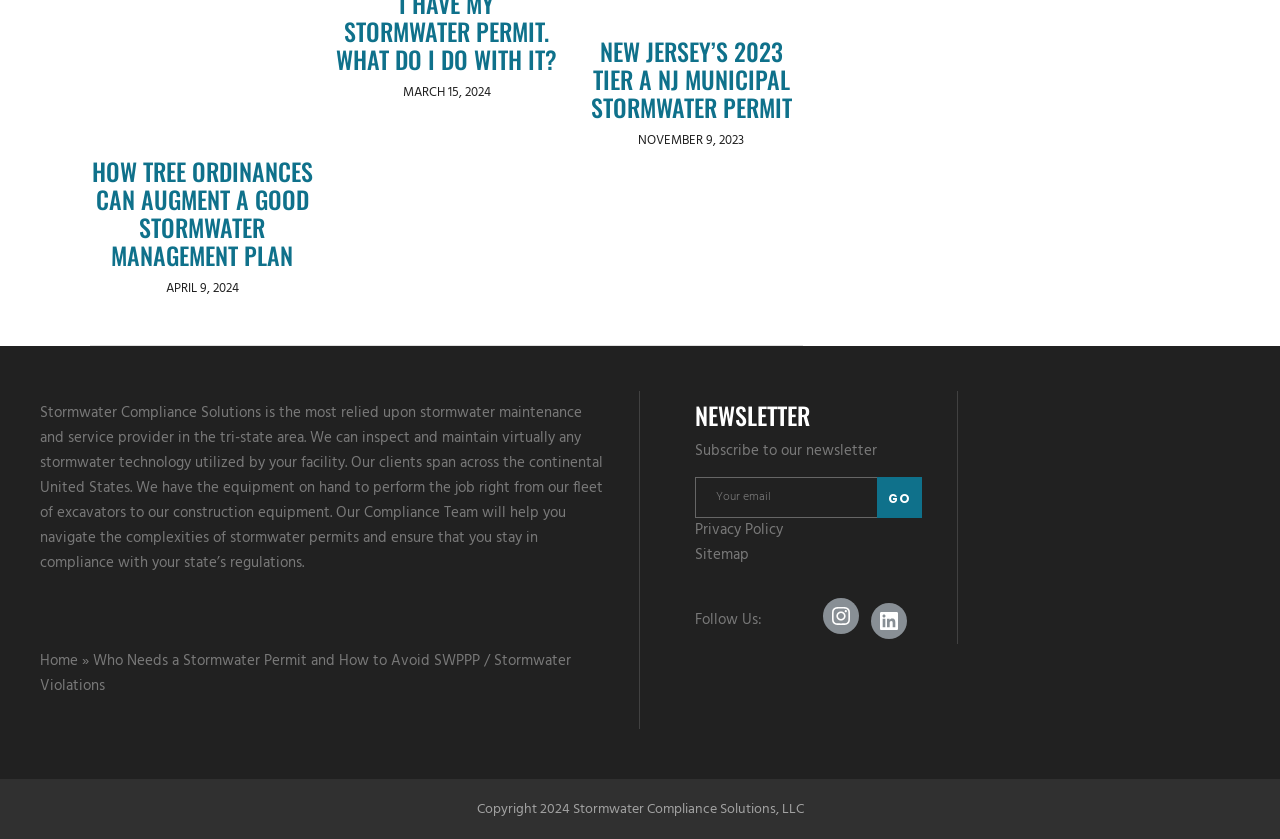Locate the bounding box coordinates of the element to click to perform the following action: 'Enter your email to contact'. The coordinates should be given as four float values between 0 and 1, in the form of [left, top, right, bottom].

[0.543, 0.569, 0.685, 0.617]